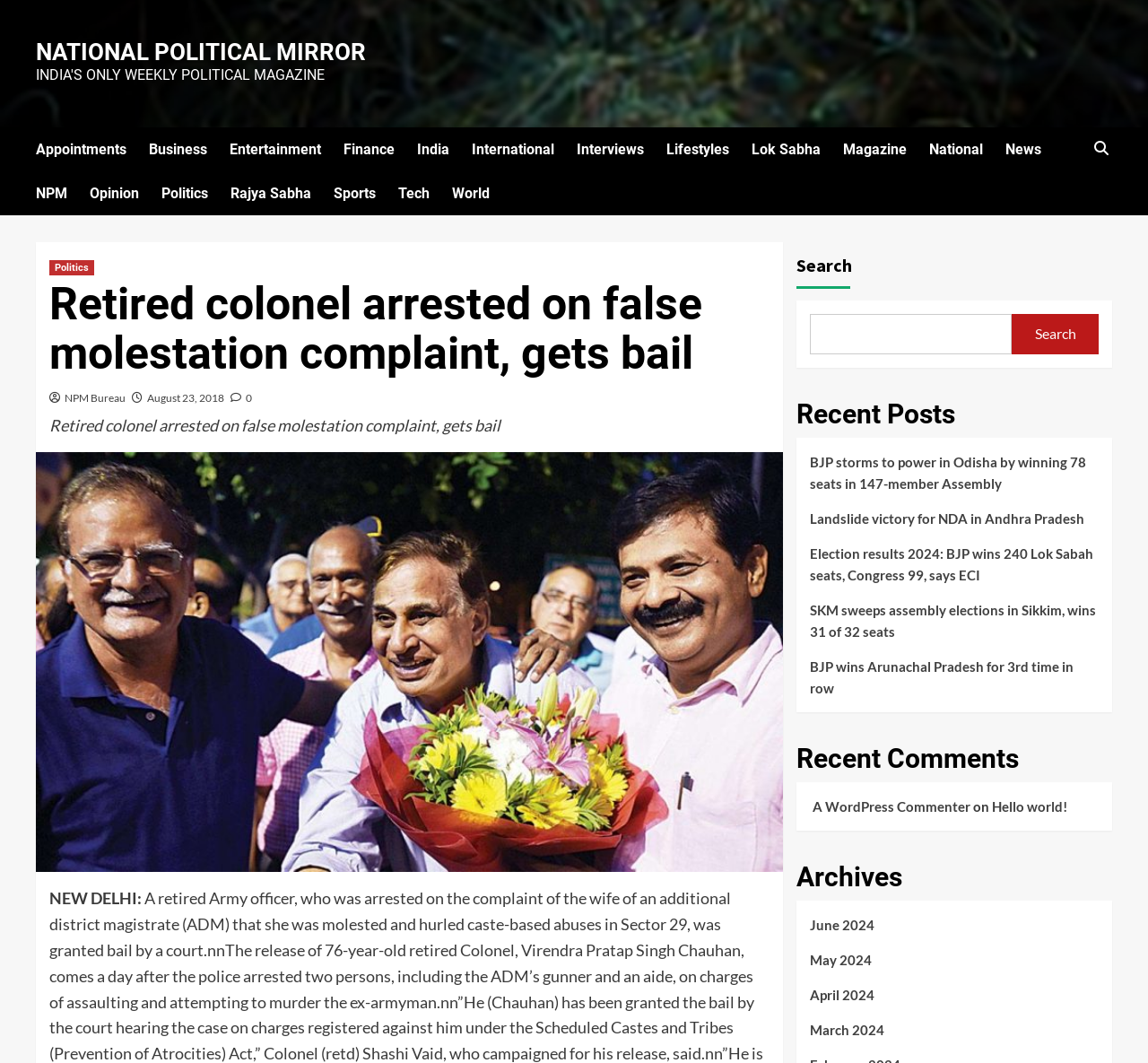Please locate the bounding box coordinates of the element that needs to be clicked to achieve the following instruction: "Click on the 'Politics' link". The coordinates should be four float numbers between 0 and 1, i.e., [left, top, right, bottom].

[0.043, 0.244, 0.082, 0.259]